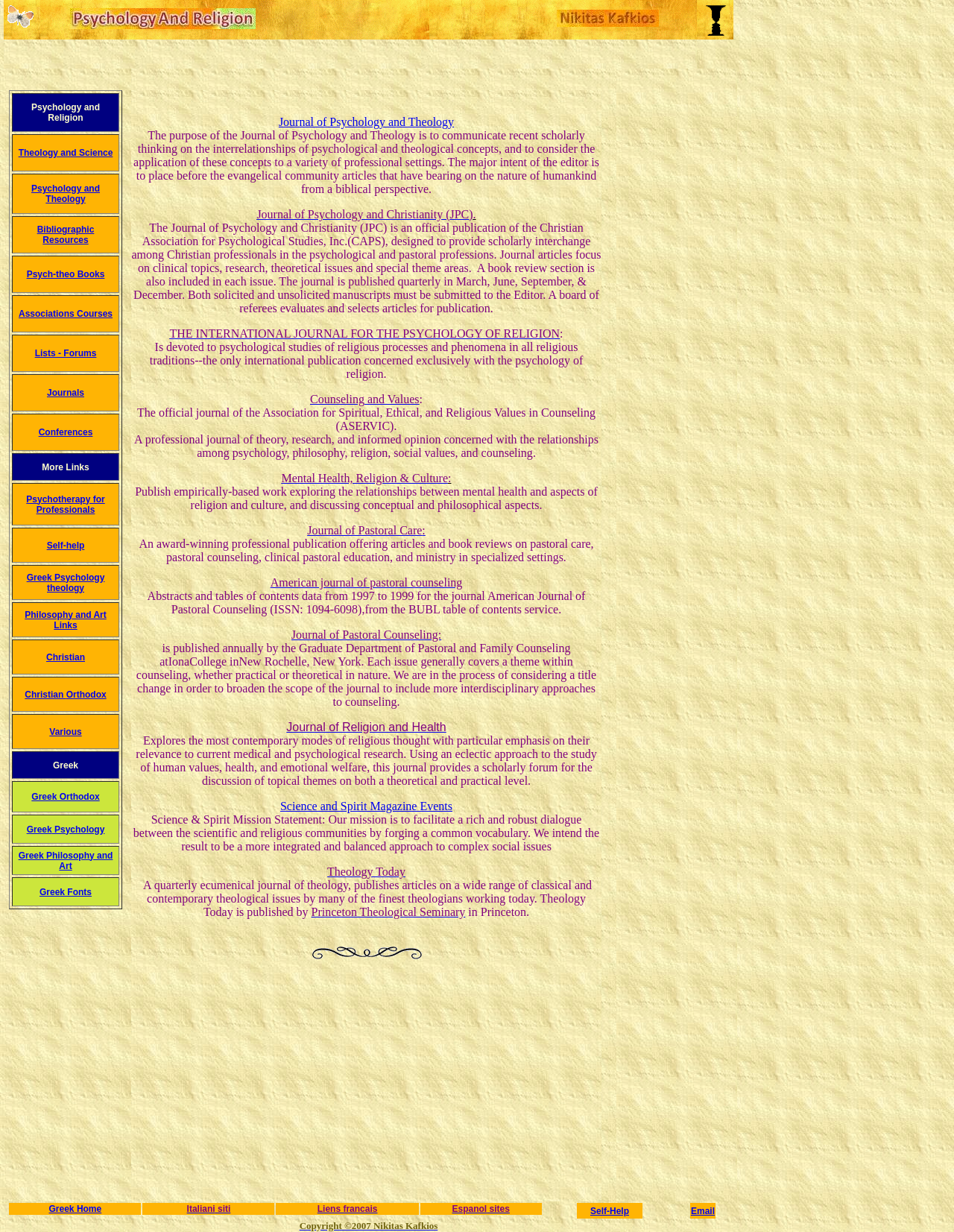Please identify the coordinates of the bounding box for the clickable region that will accomplish this instruction: "Click on the link to Journal of Psychology and Theology".

[0.008, 0.012, 0.035, 0.028]